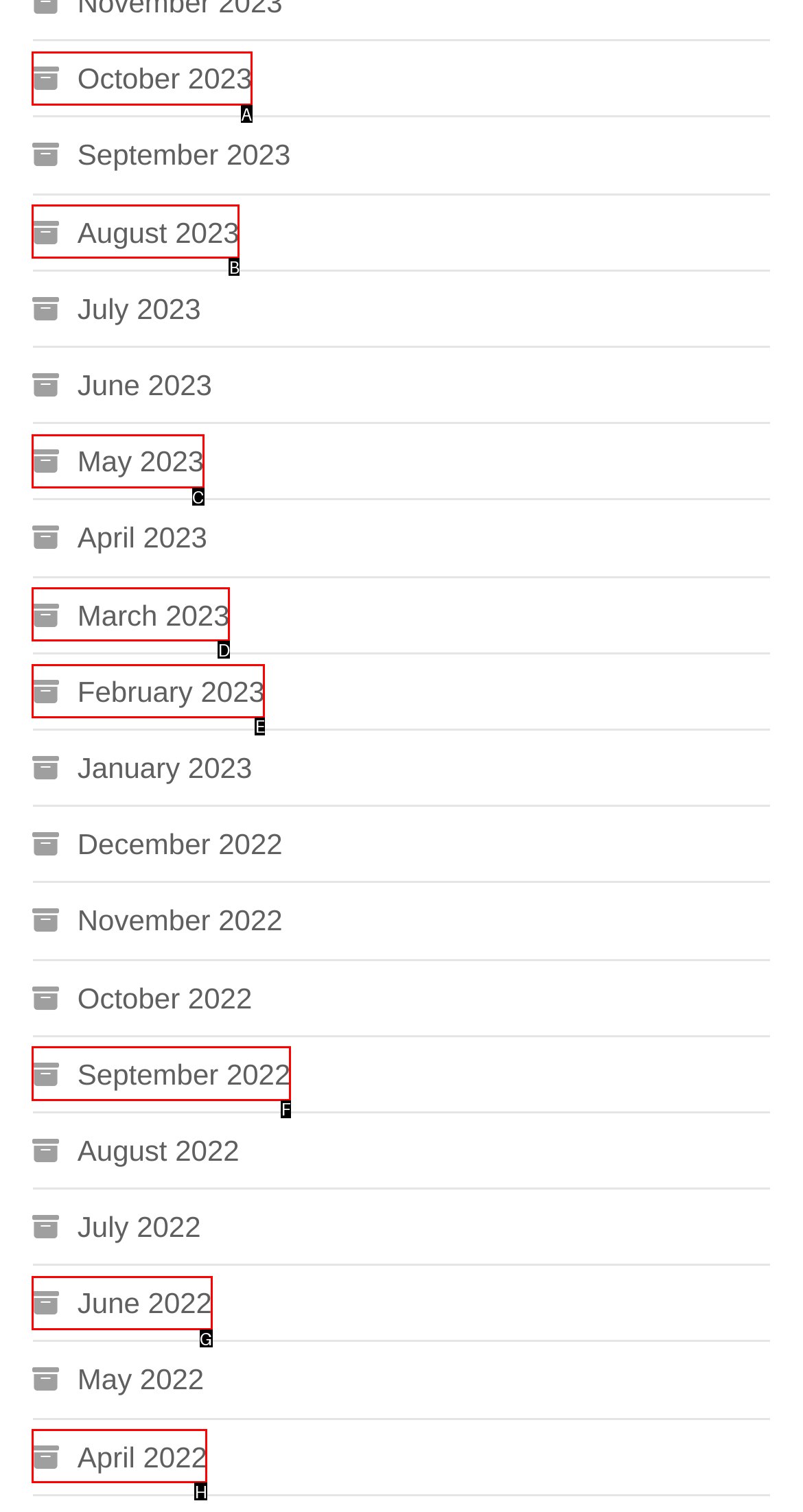Determine the appropriate lettered choice for the task: view September 2022. Reply with the correct letter.

F